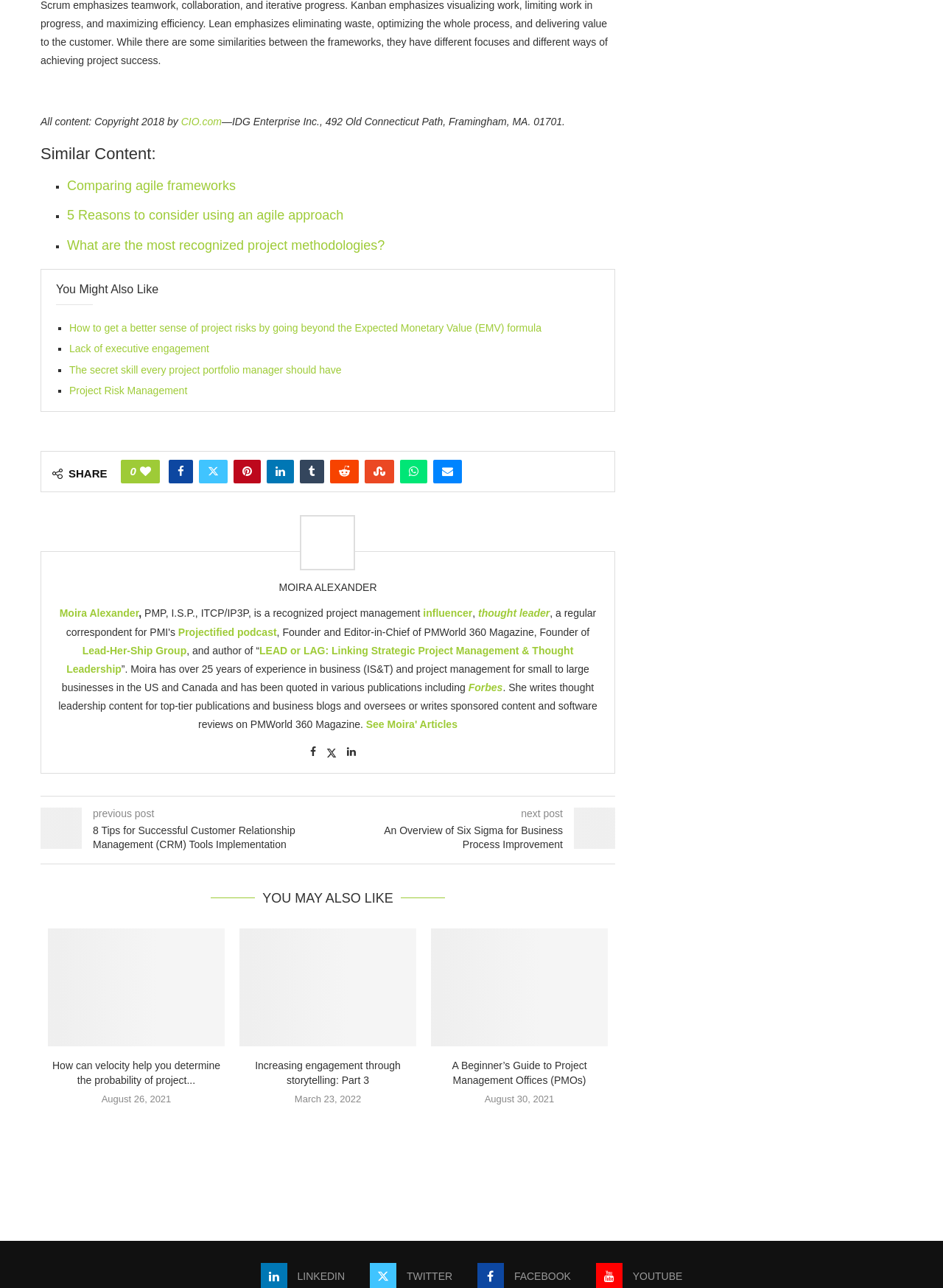Predict the bounding box of the UI element based on the description: "Project Risk Management". The coordinates should be four float numbers between 0 and 1, formatted as [left, top, right, bottom].

[0.073, 0.299, 0.199, 0.308]